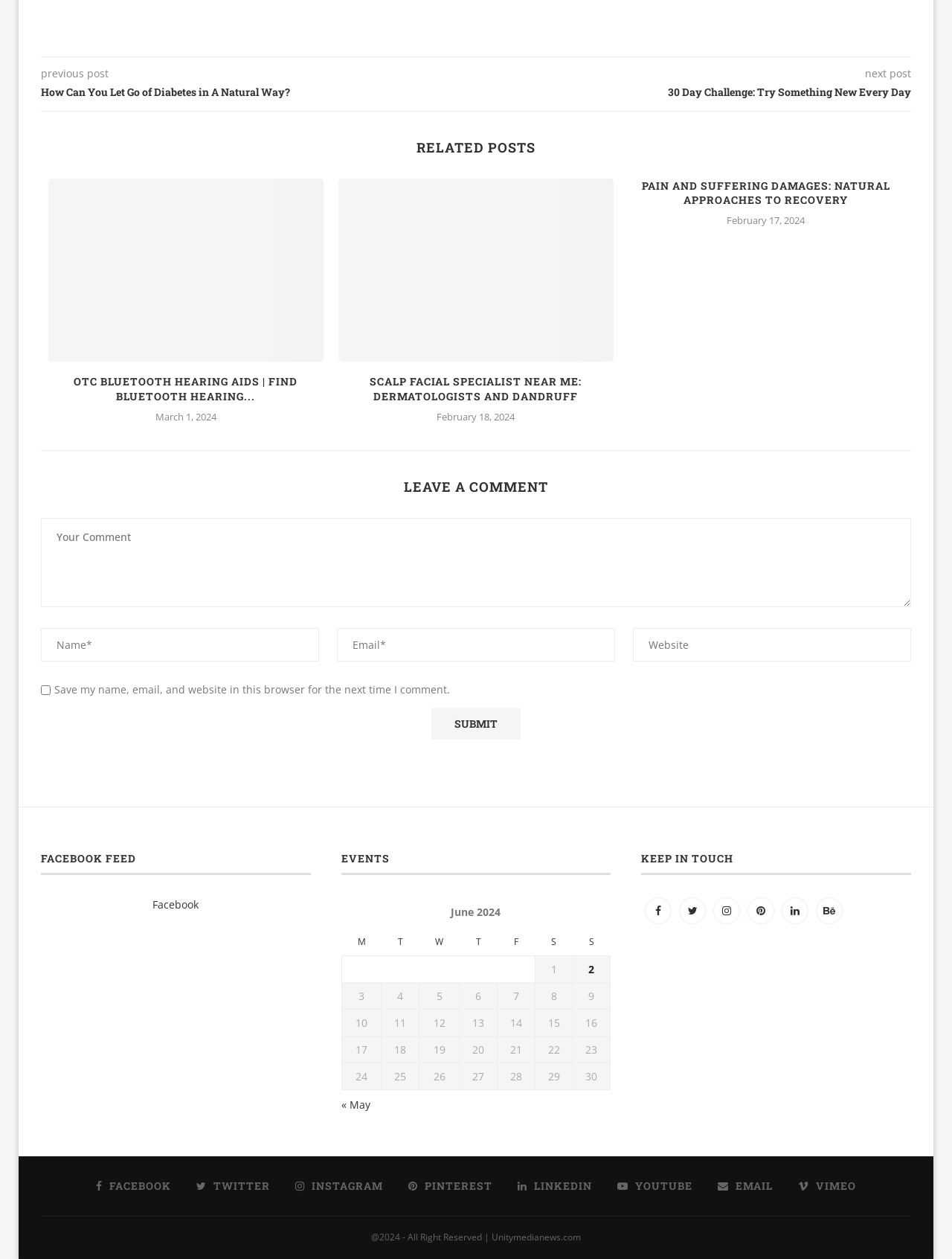Using the provided description name="comment" placeholder="Your Comment", find the bounding box coordinates for the UI element. Provide the coordinates in (top-left x, top-left y, bottom-right x, bottom-right y) format, ensuring all values are between 0 and 1.

[0.043, 0.411, 0.957, 0.482]